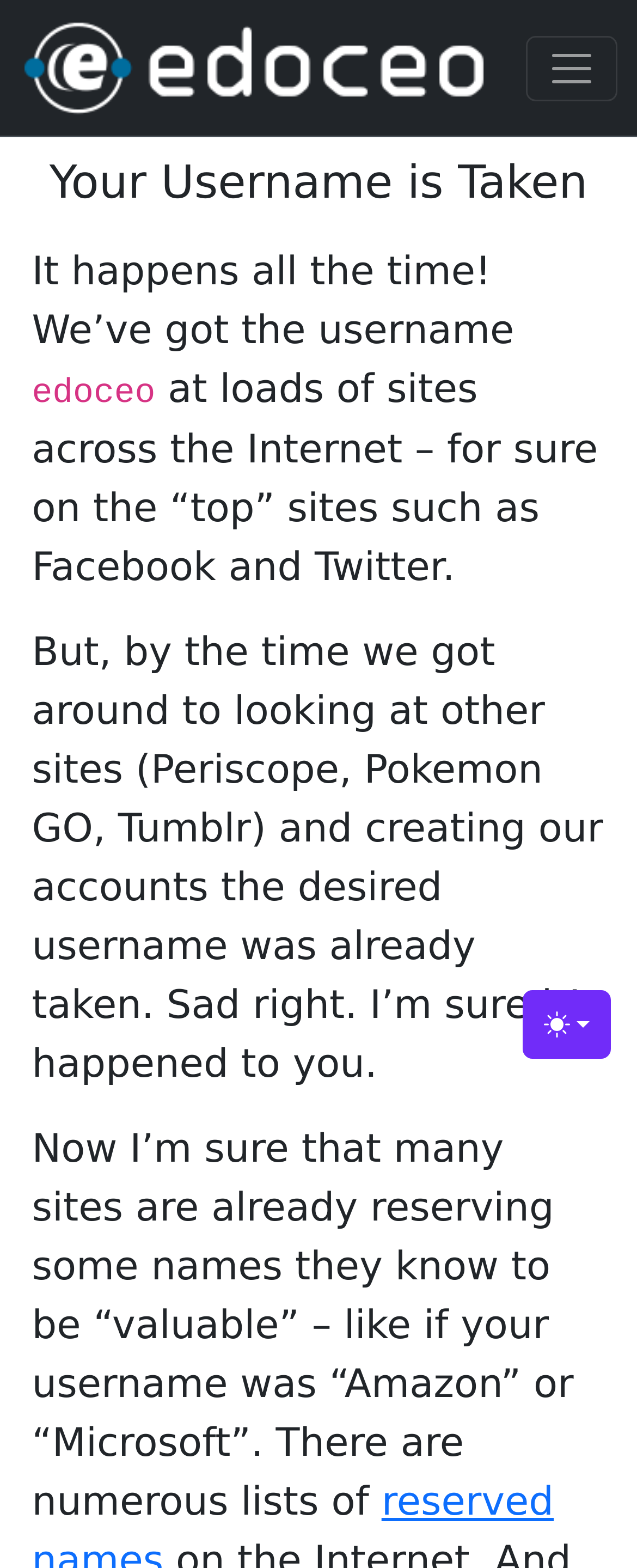What is the website's name?
Refer to the screenshot and respond with a concise word or phrase.

Edoceo